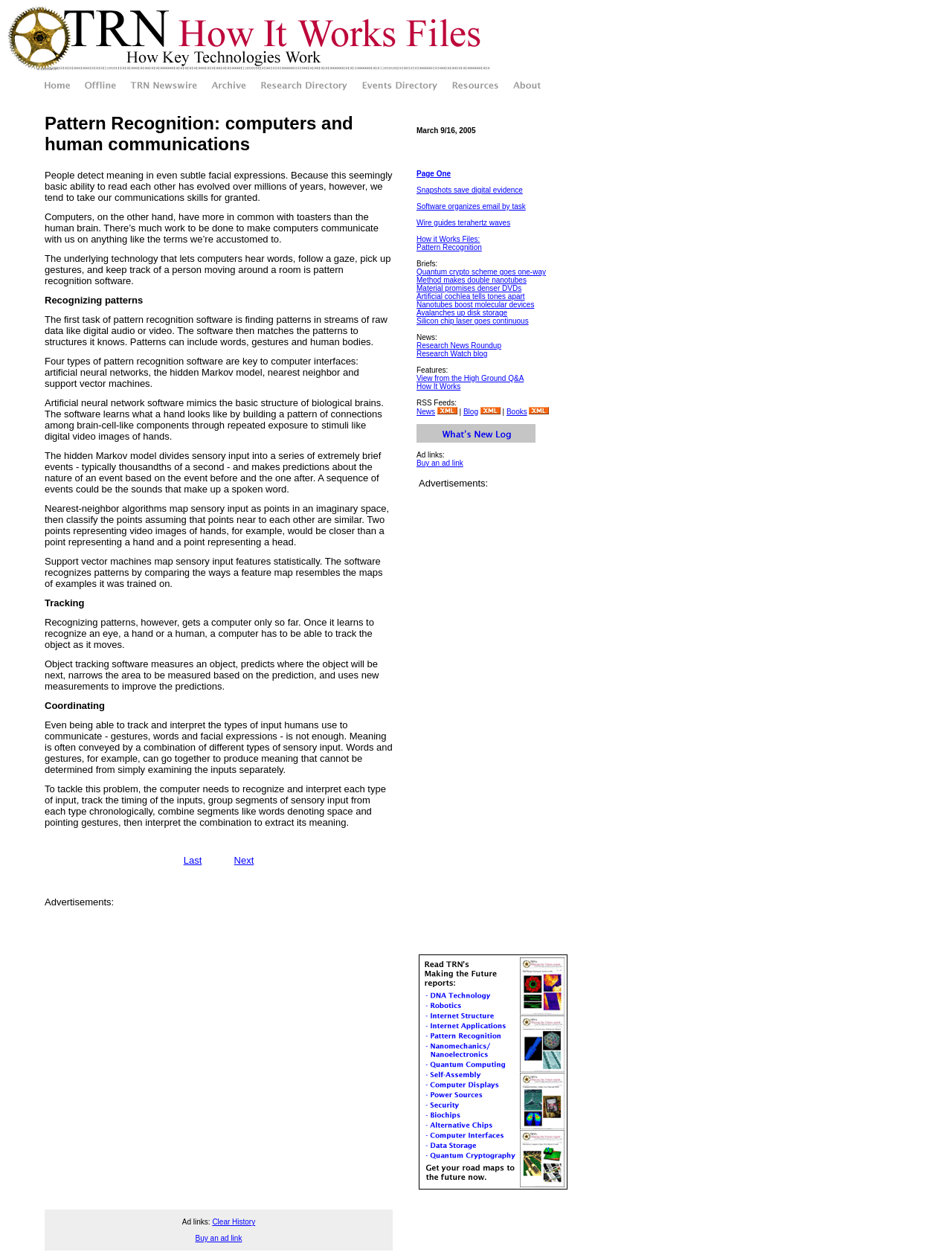Please locate the bounding box coordinates of the element that should be clicked to achieve the given instruction: "Explore the 'How it Works Files: Pattern Recognition' resource".

[0.438, 0.188, 0.506, 0.201]